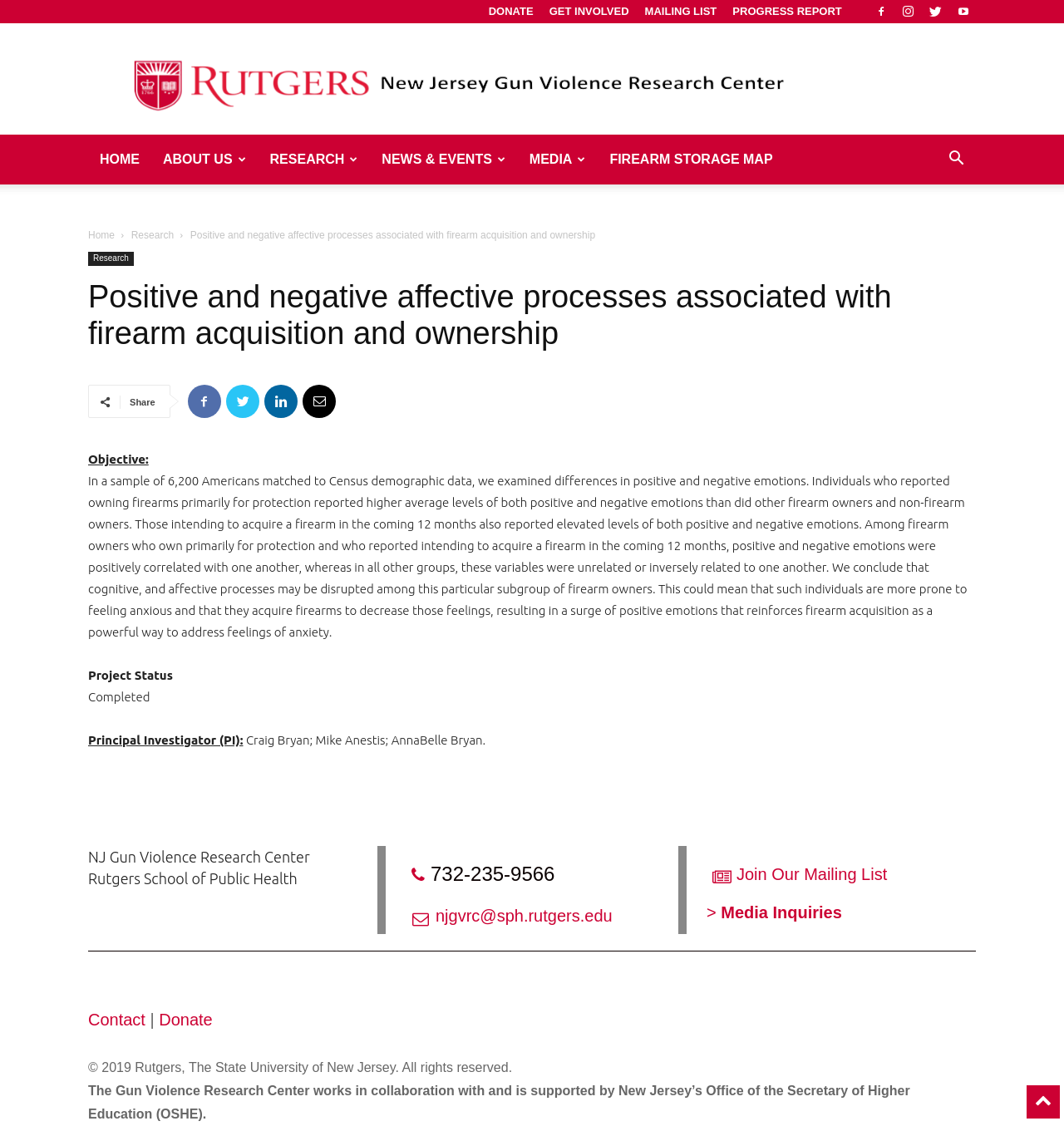Please find the bounding box coordinates for the clickable element needed to perform this instruction: "Contact the NJ Gun Violence Research Center".

[0.083, 0.897, 0.137, 0.914]